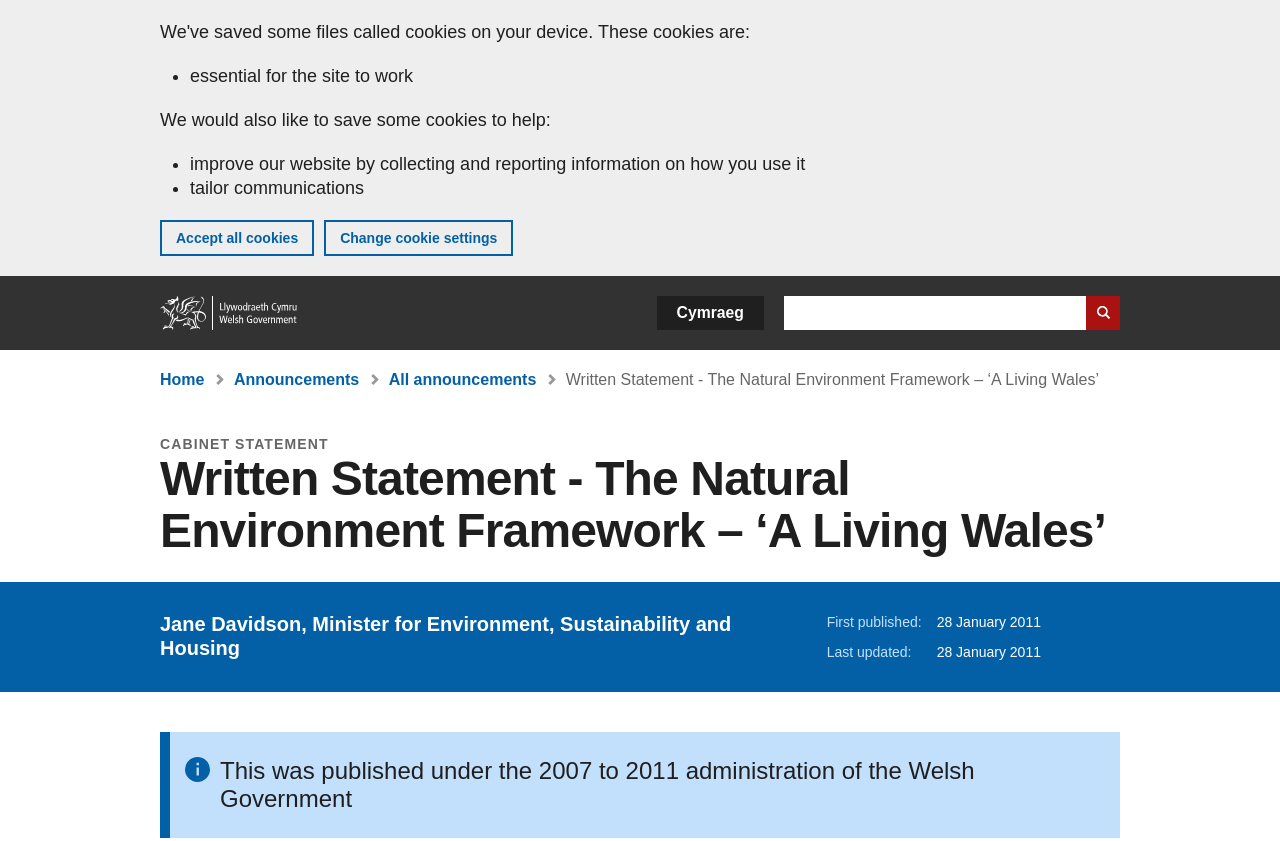What is the name of the Minister for Environment, Sustainability and Housing?
Use the information from the screenshot to give a comprehensive response to the question.

I found the answer by looking at the static text element that contains the name of the Minister, which is 'Jane Davidson, Minister for Environment, Sustainability and Housing'.